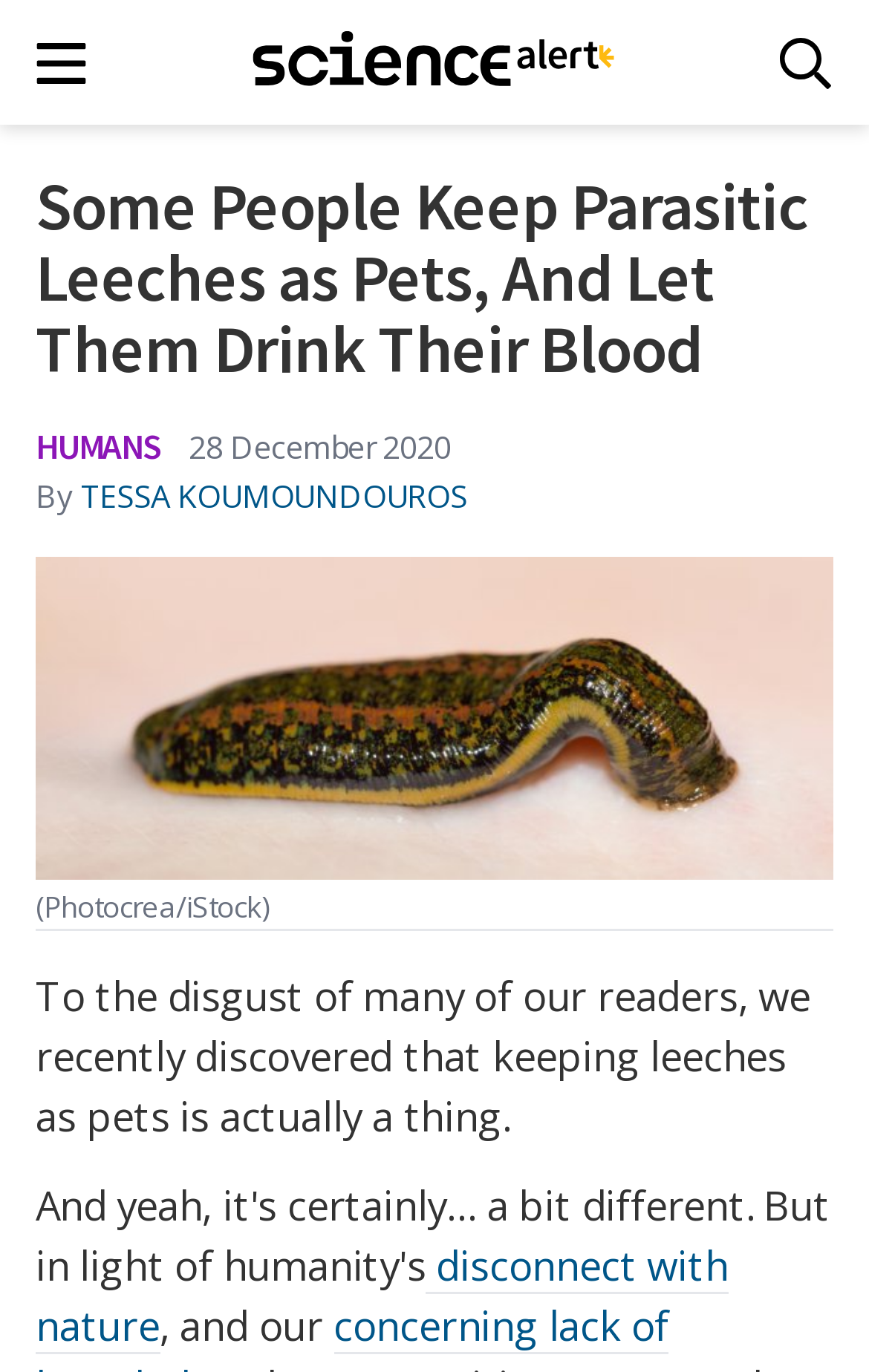Please find the main title text of this webpage.

Some People Keep Parasitic Leeches as Pets, And Let Them Drink Their Blood